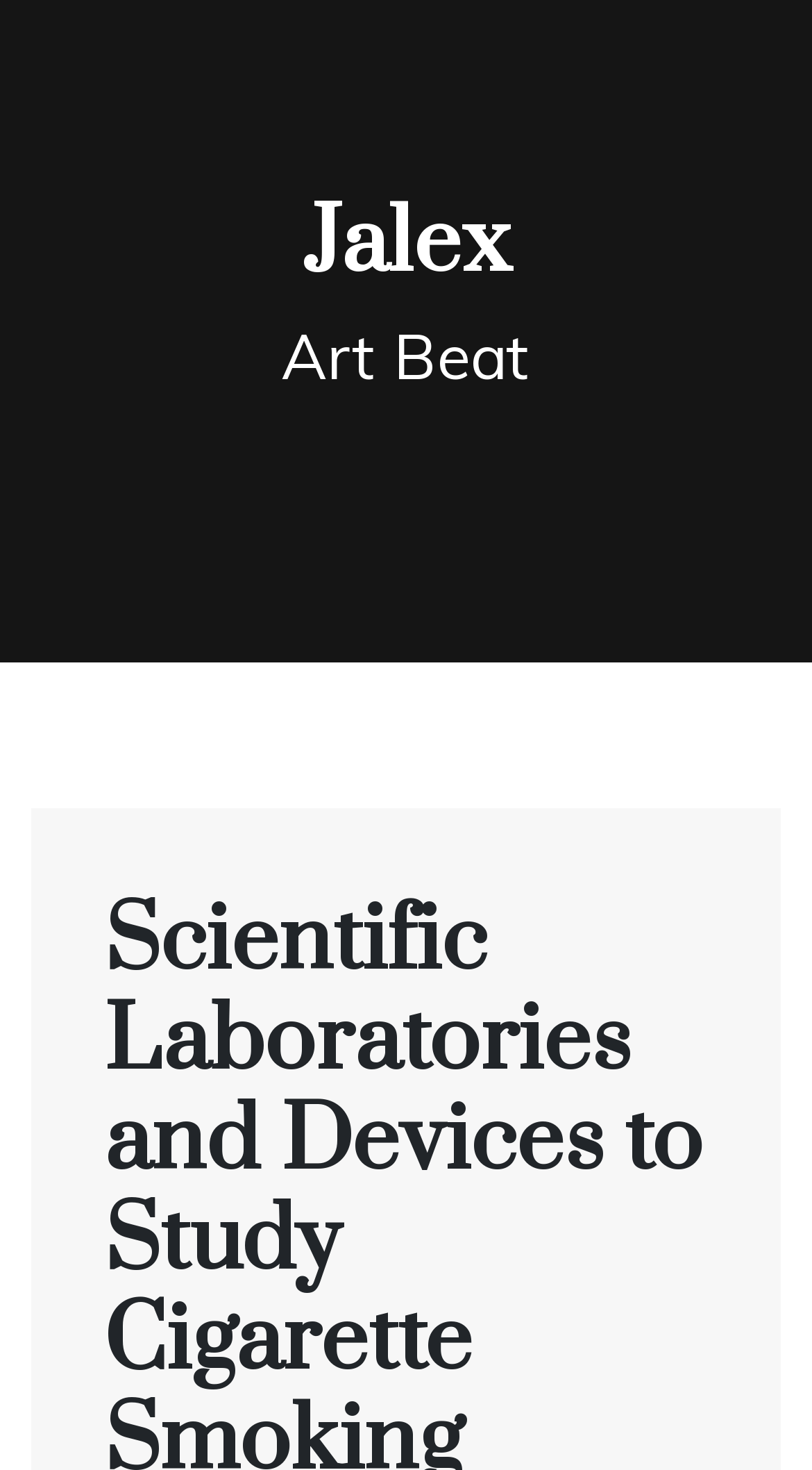Bounding box coordinates should be provided in the format (top-left x, top-left y, bottom-right x, bottom-right y) with all values between 0 and 1. Identify the bounding box for this UI element: Jalex

[0.373, 0.128, 0.627, 0.204]